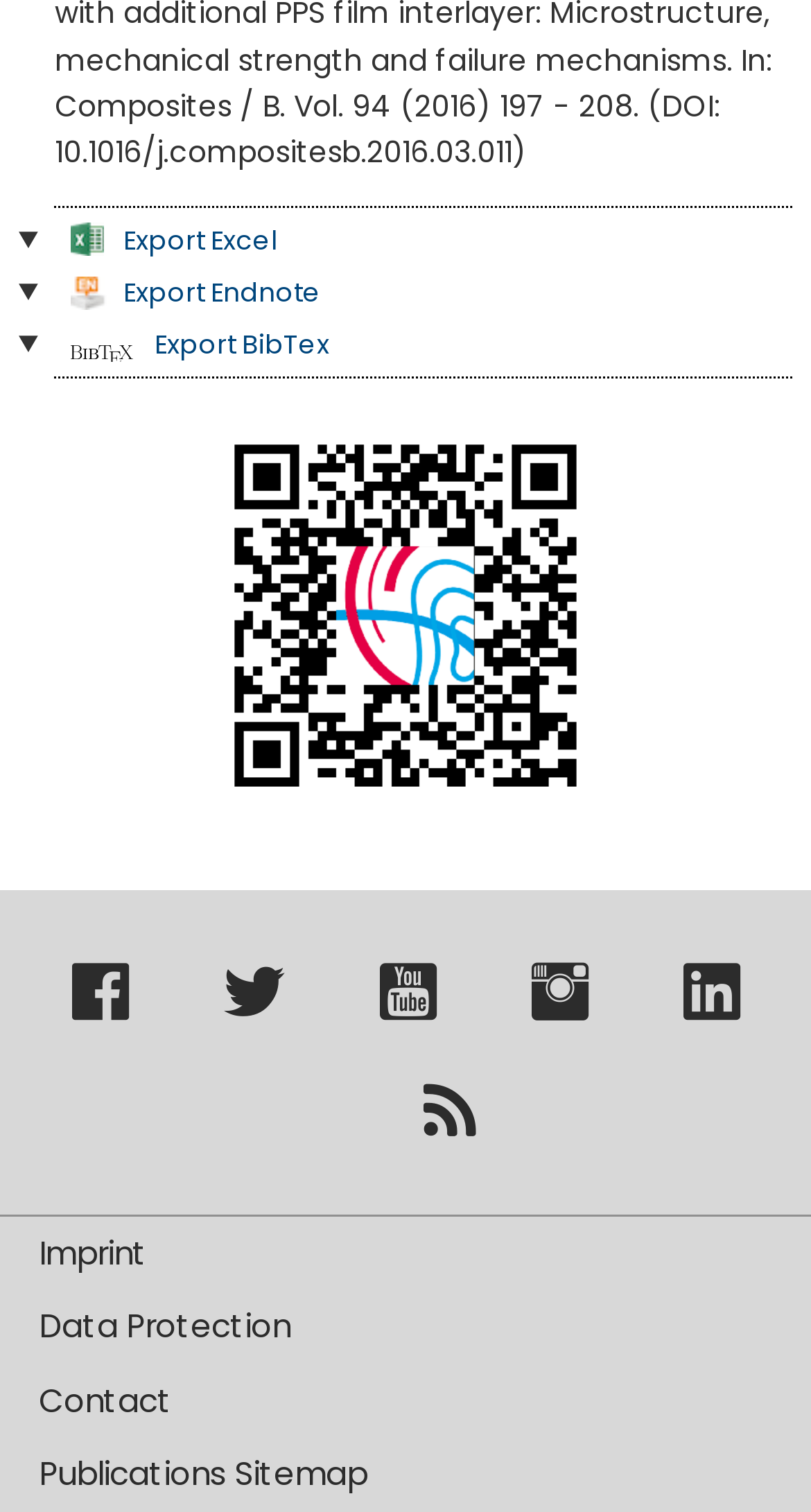Reply to the question with a single word or phrase:
How many social media platforms are linked?

5